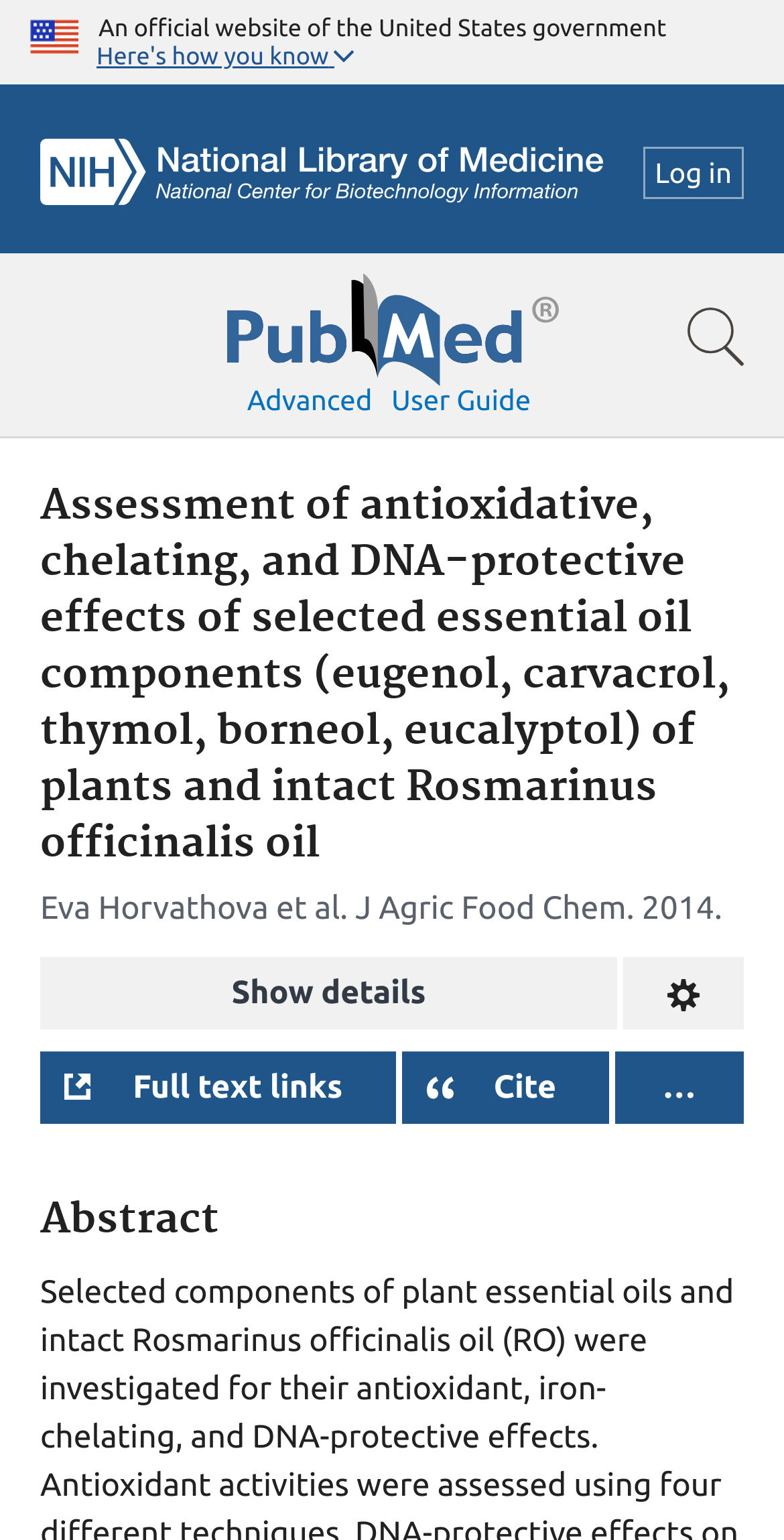Give a detailed account of the webpage's layout and content.

The webpage appears to be a scientific article page on the PubMed website. At the top left corner, there is a U.S. flag image, accompanied by a text stating "An official website of the United States government". Next to it, there is a button labeled "Here's how you know" and an NCBI logo.

On the top right corner, there is a search bar with a PubMed logo and a link to "Show search bar". Below it, there are links to "Advanced" and "User guide" options.

The main content of the page is divided into sections. The first section has a heading that reads "Assessment of antioxidative, chelating, and DNA-protective effects of selected essential oil components (eugenol, carvacrol, thymol, borneol, eucalyptol) of plants and intact Rosmarinus officinalis oil". Below the heading, there are author names, including "Eva Horvathova" and others, followed by the journal name "J Agric Food Chem" and a publication year "2014".

There are several buttons and links in this section, including "Show details", "Change format", "Full text links", "Cite", and an ellipsis button that likely leads to more options.

The next section is labeled "Abstract", which suggests that it contains a summary of the article.